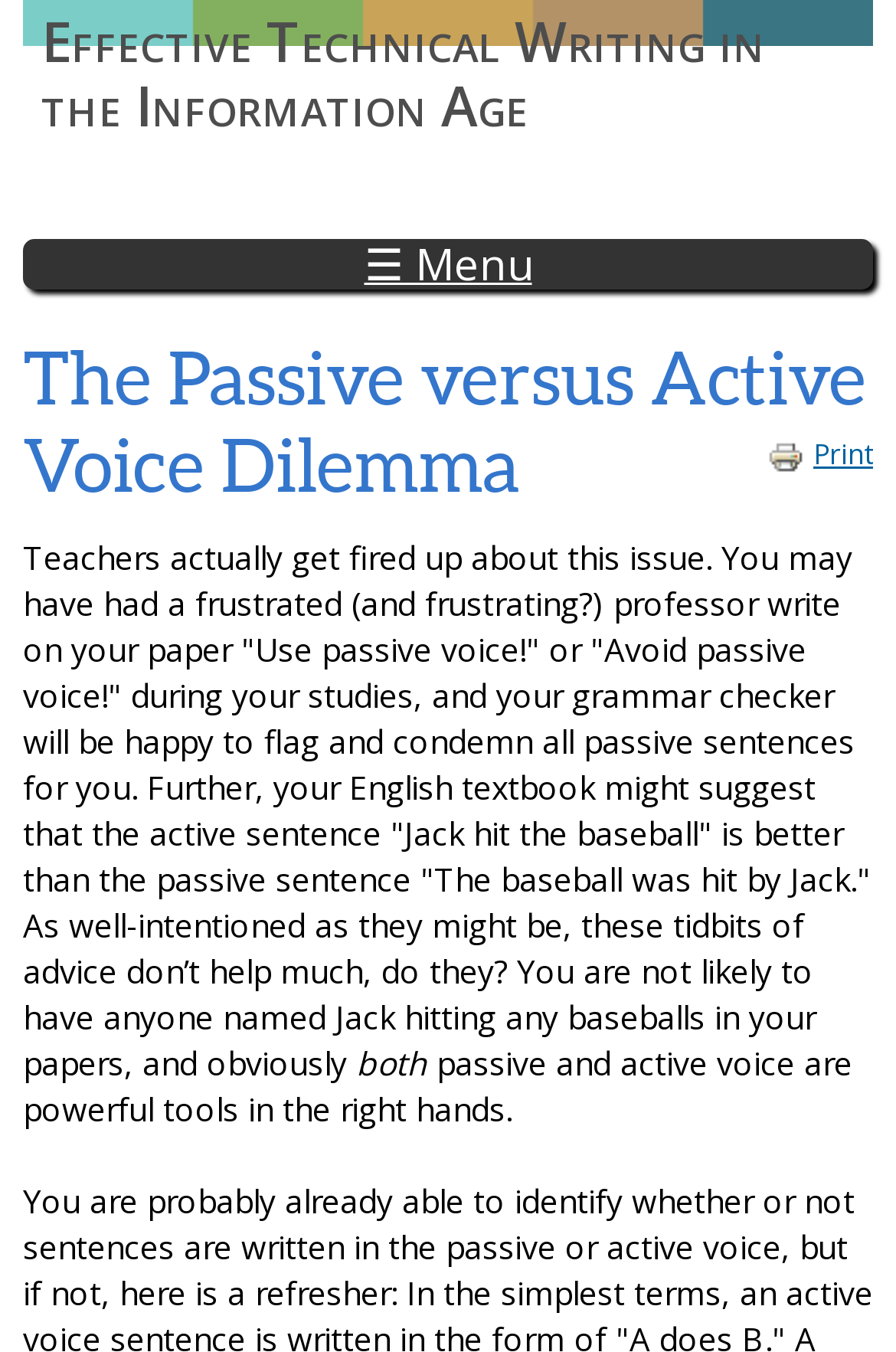Describe in detail what you see on the webpage.

The webpage is about the passive versus active voice dilemma in writing, specifically focusing on the debate among teachers and grammar checkers. At the top-left corner, there is a link to skip to the main content. Below it, there is a layout table with a row containing a cell that displays the title "Effective Technical Writing in the Information Age". 

On the right side of the page, there is a menu button labeled "☰ Menu". The main heading "The Passive versus Active Voice Dilemma" is located below the menu button. To the right of the heading, there is a link to print the page, accompanied by a small print icon.

The main content of the page is a long paragraph of text that discusses the issue of passive and active voice in writing. The text is divided into three sections, with the first section occupying most of the page. The second section is a single word "both" located near the bottom of the page, and the third section continues the discussion on the use of passive and active voice as powerful tools in writing.